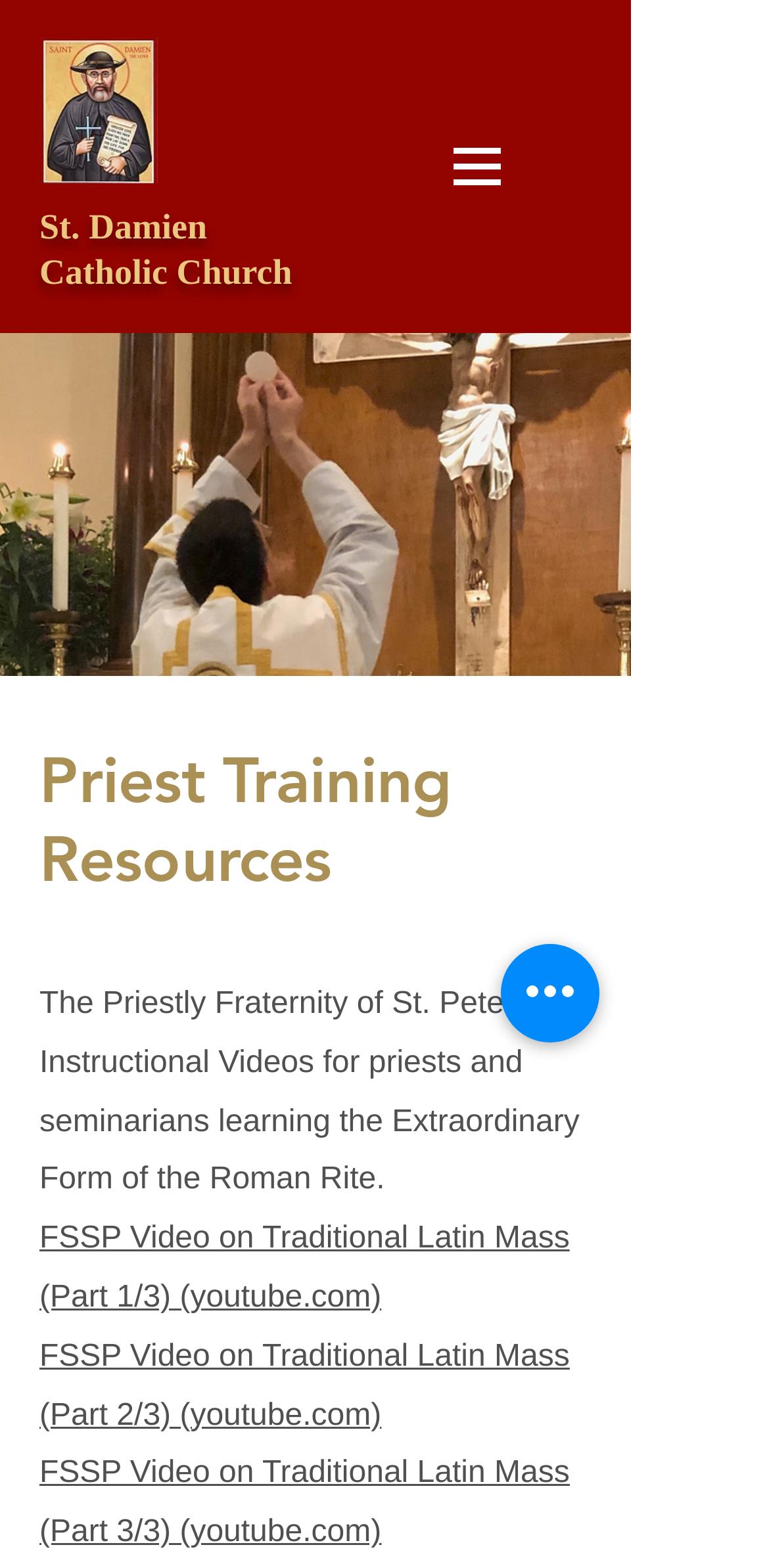Please extract the title of the webpage.

St. Damien
Catholic Church